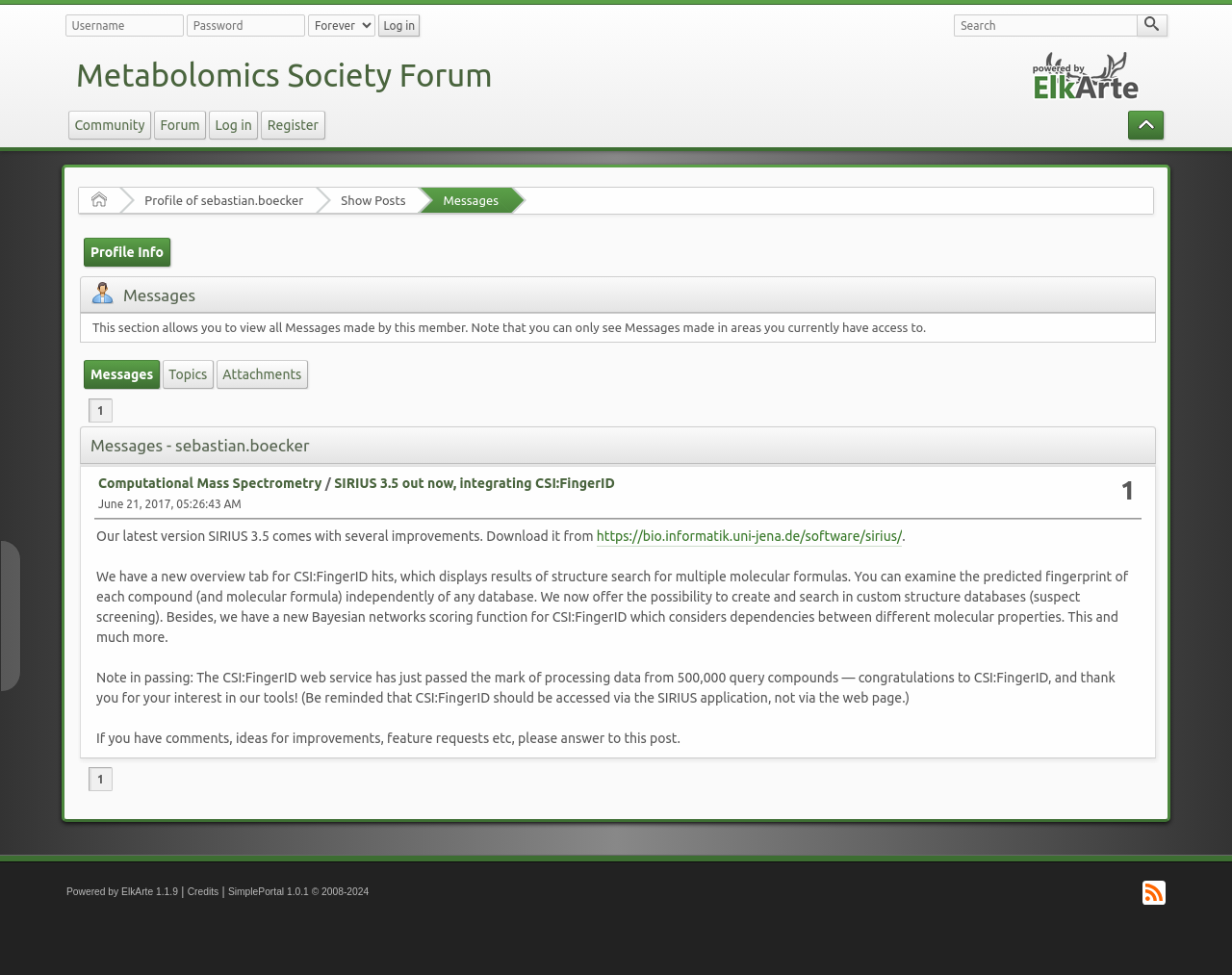What is the purpose of the textbox with 'Username' label?
Please respond to the question with a detailed and well-explained answer.

The textbox with the 'Username' label is part of a login form, which suggests that its purpose is to input a username for logging into the website.